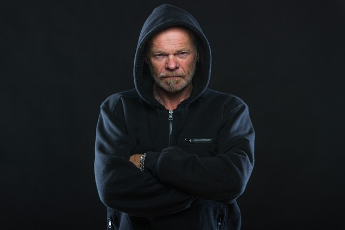What is the man's facial expression?
Answer the question with detailed information derived from the image.

The caption states that the man has a serious expression, implying that his face is stern or solemn, which is reinforced by the overall moody atmosphere of the image.